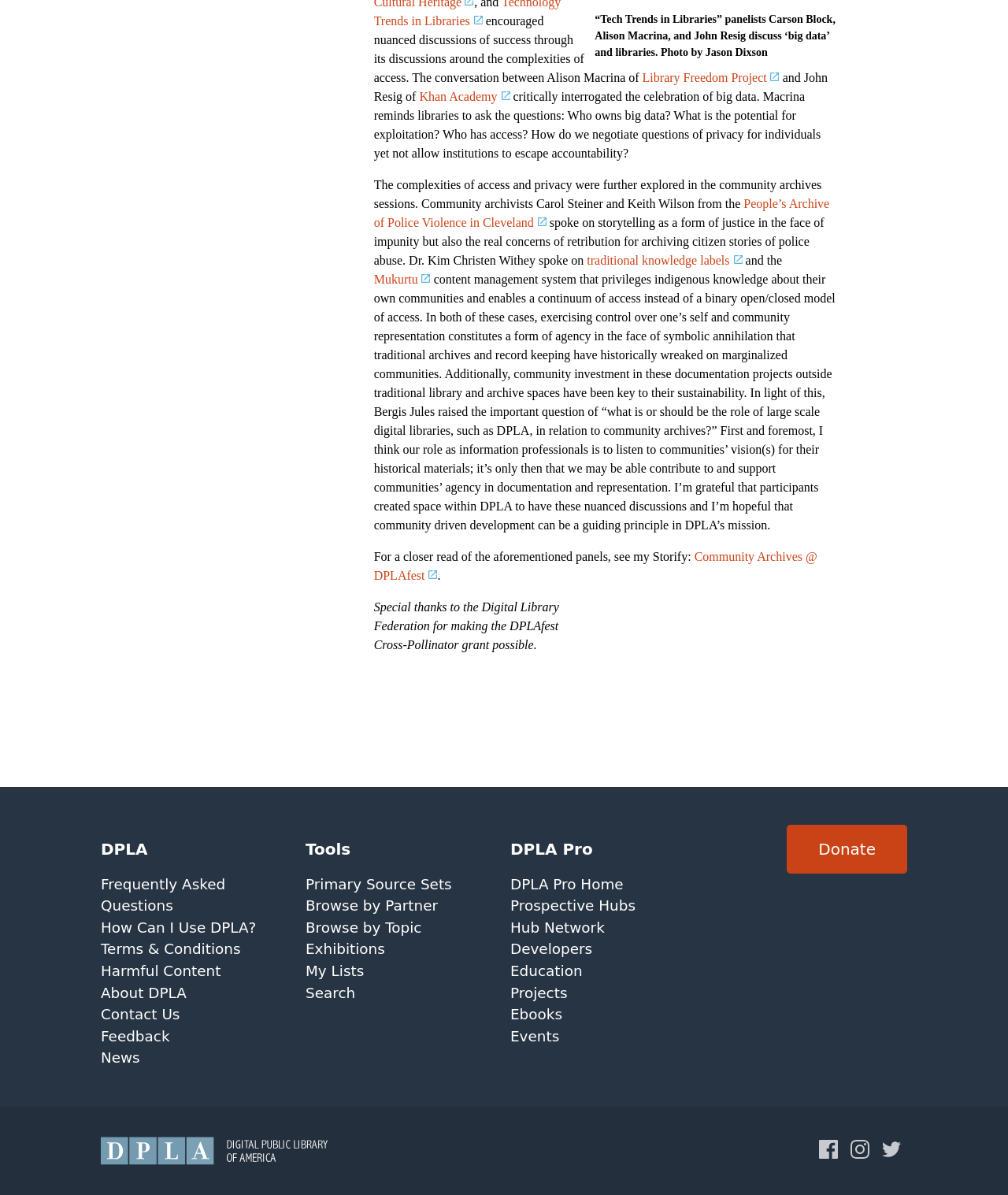Locate the bounding box coordinates of the element's region that should be clicked to carry out the following instruction: "Read more about 'Community Archives @ DPLAfest'". The coordinates need to be four float numbers between 0 and 1, i.e., [left, top, right, bottom].

[0.371, 0.46, 0.811, 0.487]